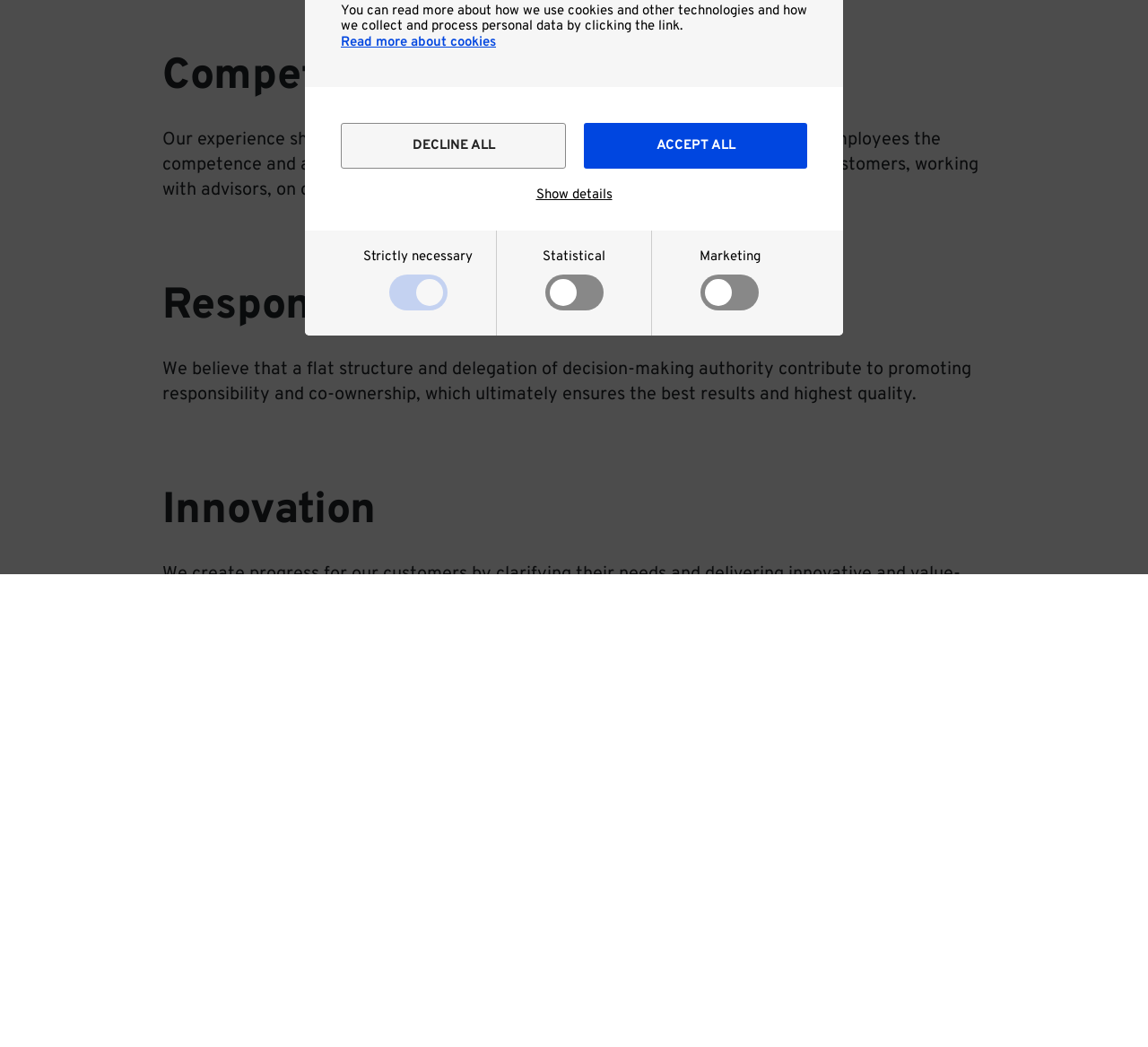Locate the bounding box coordinates for the element described below: "parent_node: Marketing name="cookie_cat_marketing"". The coordinates must be four float values between 0 and 1, formatted as [left, top, right, bottom].

[0.609, 0.238, 0.662, 0.297]